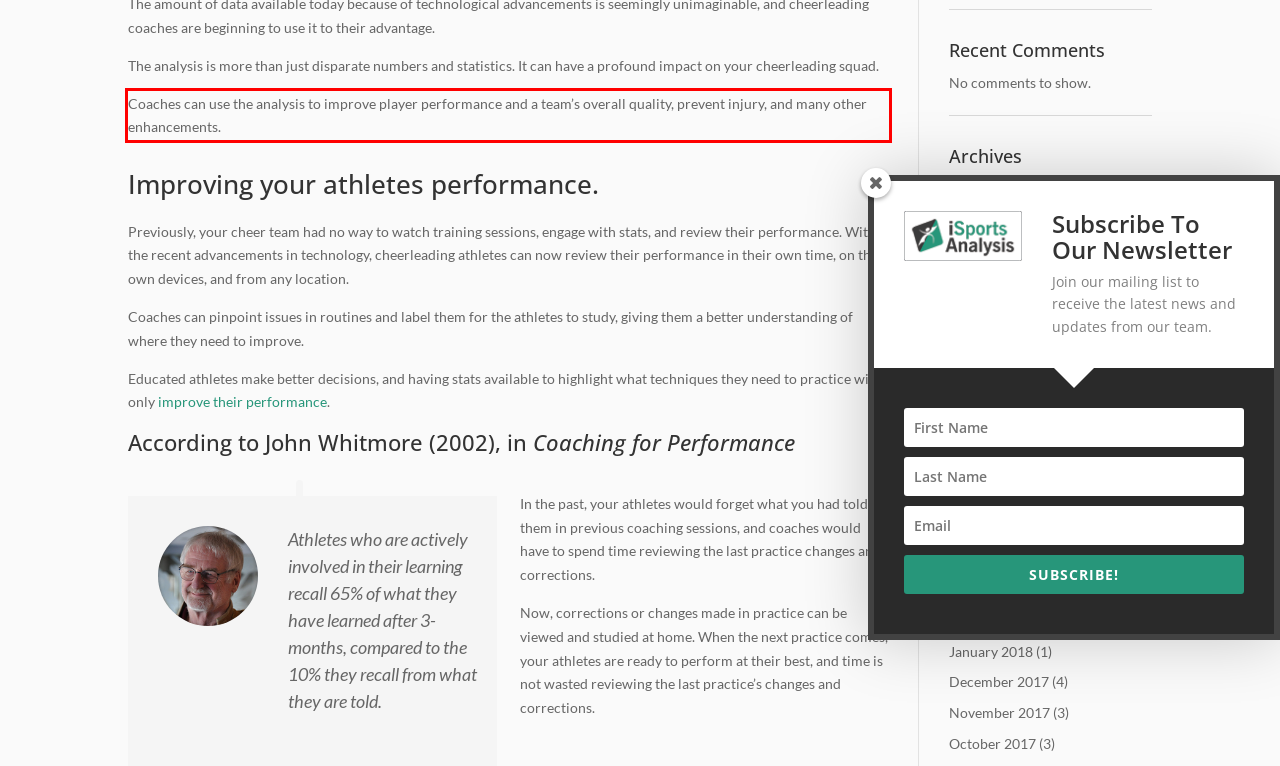Given a screenshot of a webpage with a red bounding box, please identify and retrieve the text inside the red rectangle.

Coaches can use the analysis to improve player performance and a team’s overall quality, prevent injury, and many other enhancements.